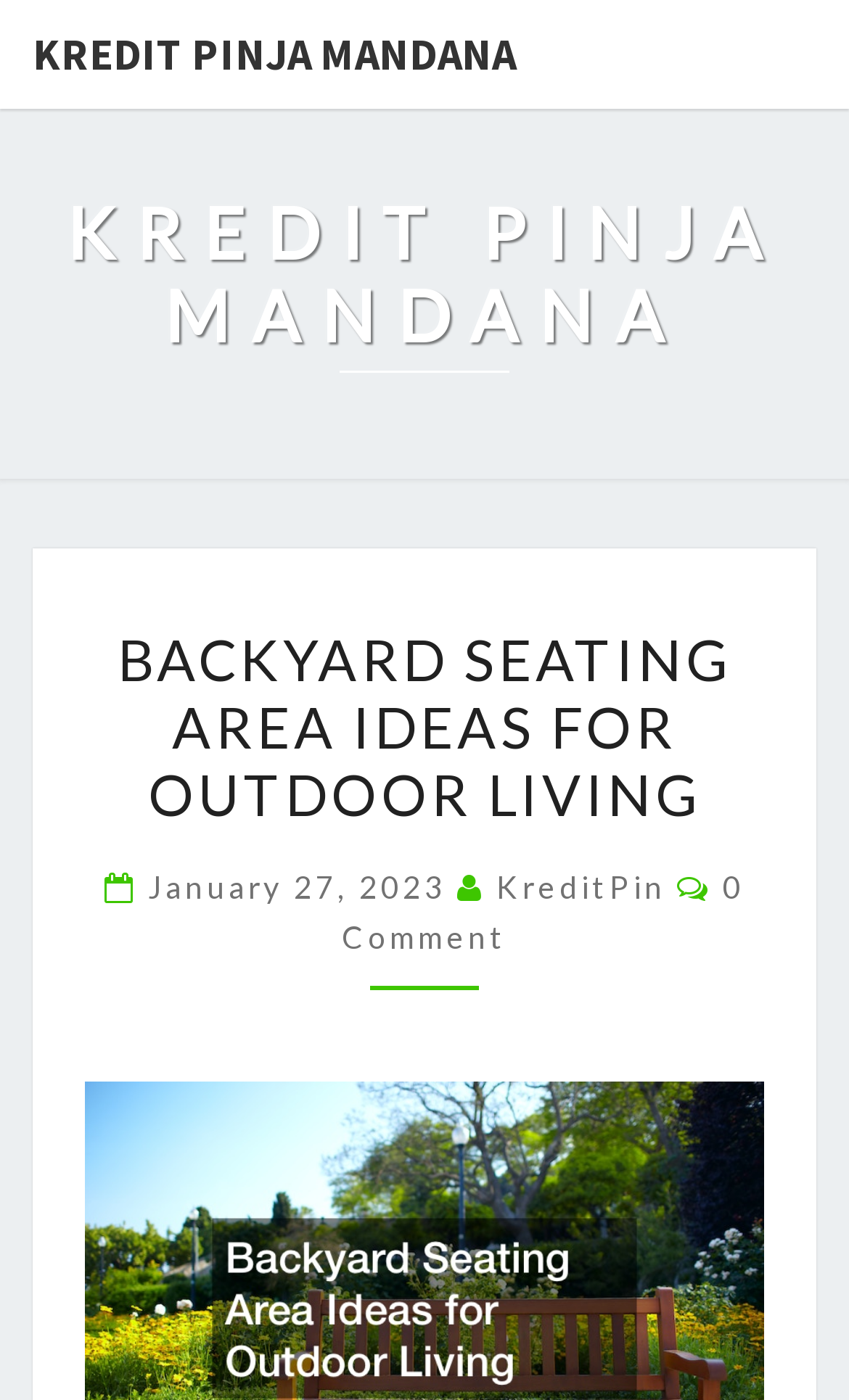What is the main topic of the webpage?
Kindly offer a detailed explanation using the data available in the image.

I found the main topic of the webpage by looking at the header section of the webpage, where it says 'BACKYARD SEATING AREA IDEAS FOR OUTDOOR LIVING' in a large font size.